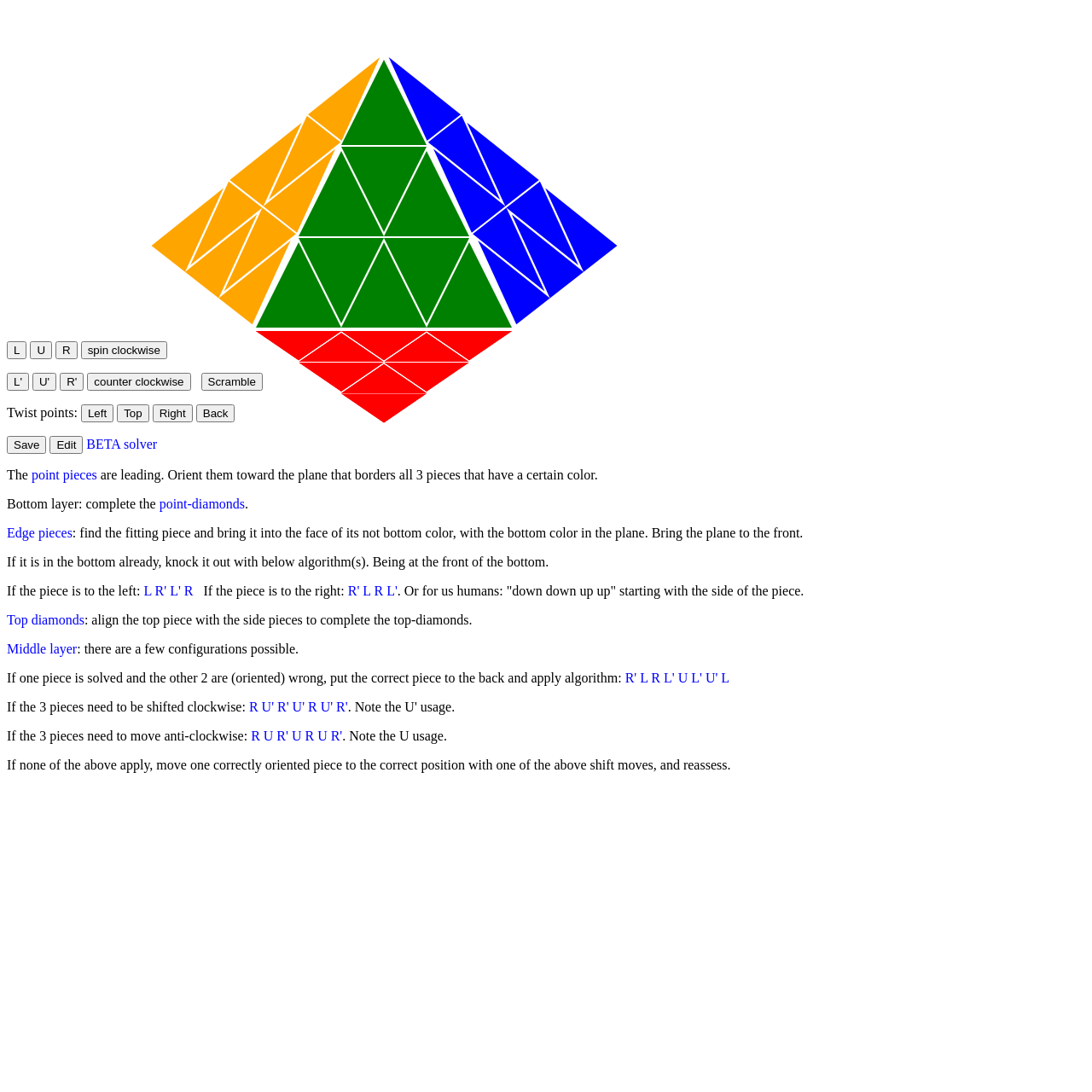Answer this question in one word or a short phrase: What is the algorithm for shifting three pieces clockwise?

R U' R' U' R U' R'